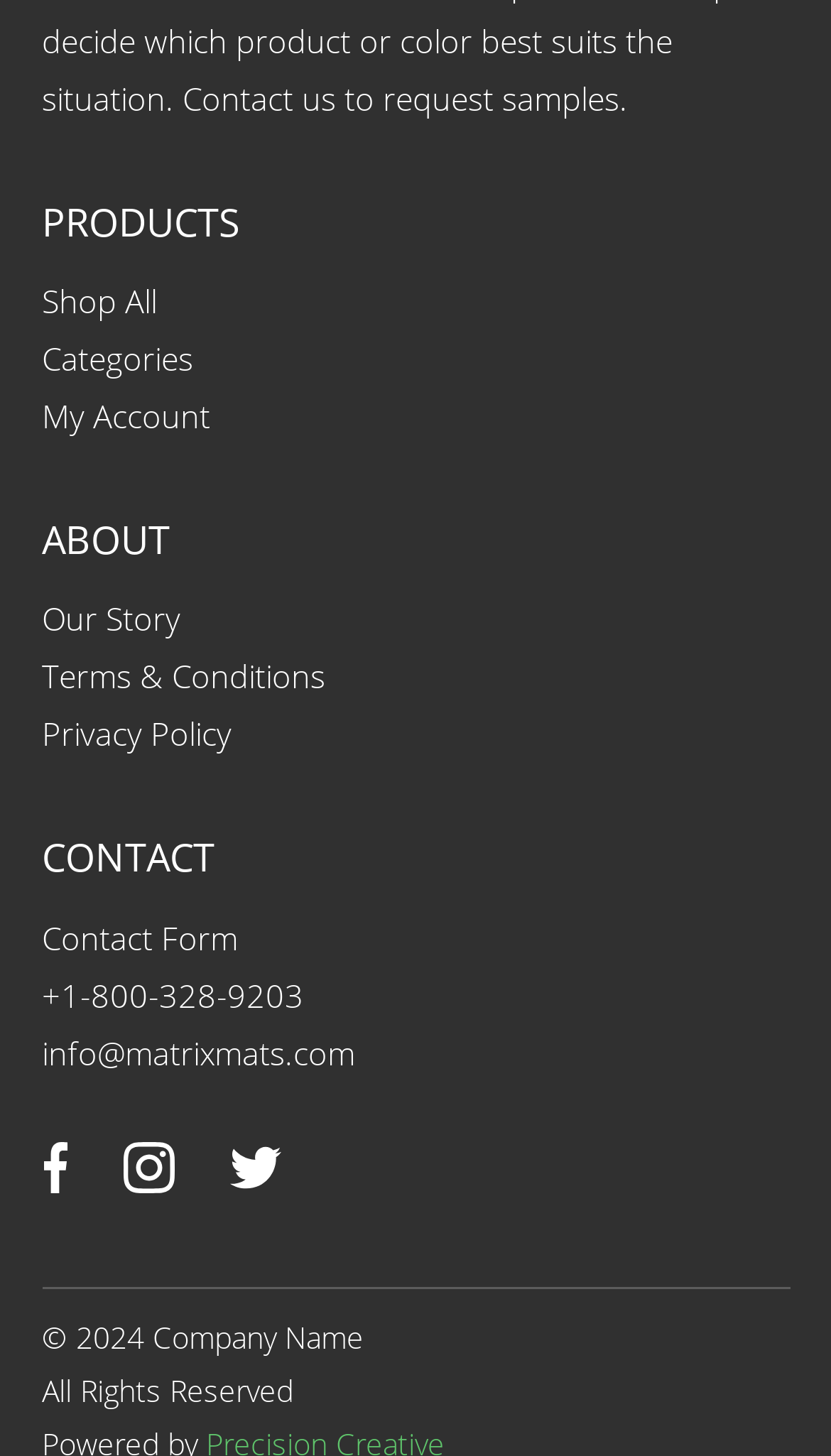Provide the bounding box coordinates of the HTML element this sentence describes: "aria-label="Visit us on Facebook"". The bounding box coordinates consist of four float numbers between 0 and 1, i.e., [left, top, right, bottom].

[0.05, 0.784, 0.081, 0.819]